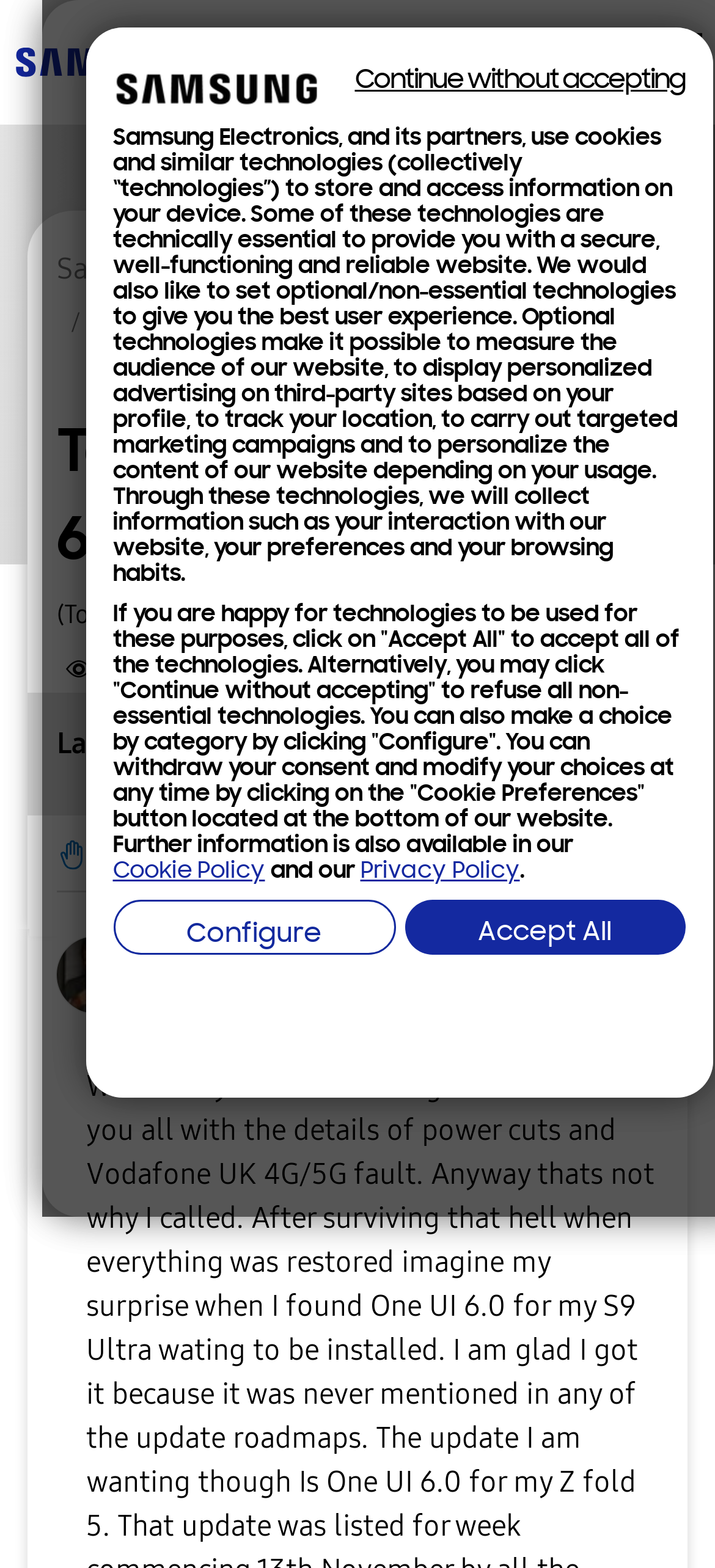Generate a thorough description of the webpage.

This webpage appears to be a forum or community discussion page on Samsung's website. At the top, there is a navigation bar with a link to switch to English and a search icon. Below that, there is a breadcrumb navigation section that shows the current topic, "Tab S9 Ultra One UI 6.0", which is also the title of the page.

The main content area has a heading that reads "Tab S9 Ultra One UI 6.0" and a topic description that starts with "What a day I've been through..." The topic was created on November 22, 2023, at 5:44 PM, and has 557 views. There is a button to view topic options and a link to the S-Series category.

Below the topic description, there is a section with a profile picture of the user "Dennycrane" and a link to view their profile. The user has a title "Pathfinder" and the post was made on November 22, 2023, at 5:44 PM. There is a button to show post options.

On the right side of the page, there is a section with a cookie policy notification. The notification explains how Samsung and its partners use cookies and similar technologies to store and access information on the user's device. It provides options to accept all cookies, continue without accepting, or configure cookie preferences.

There are several buttons and links throughout the page, including a button to configure cookie preferences, a button to accept all cookies, and links to the cookie policy and privacy policy.